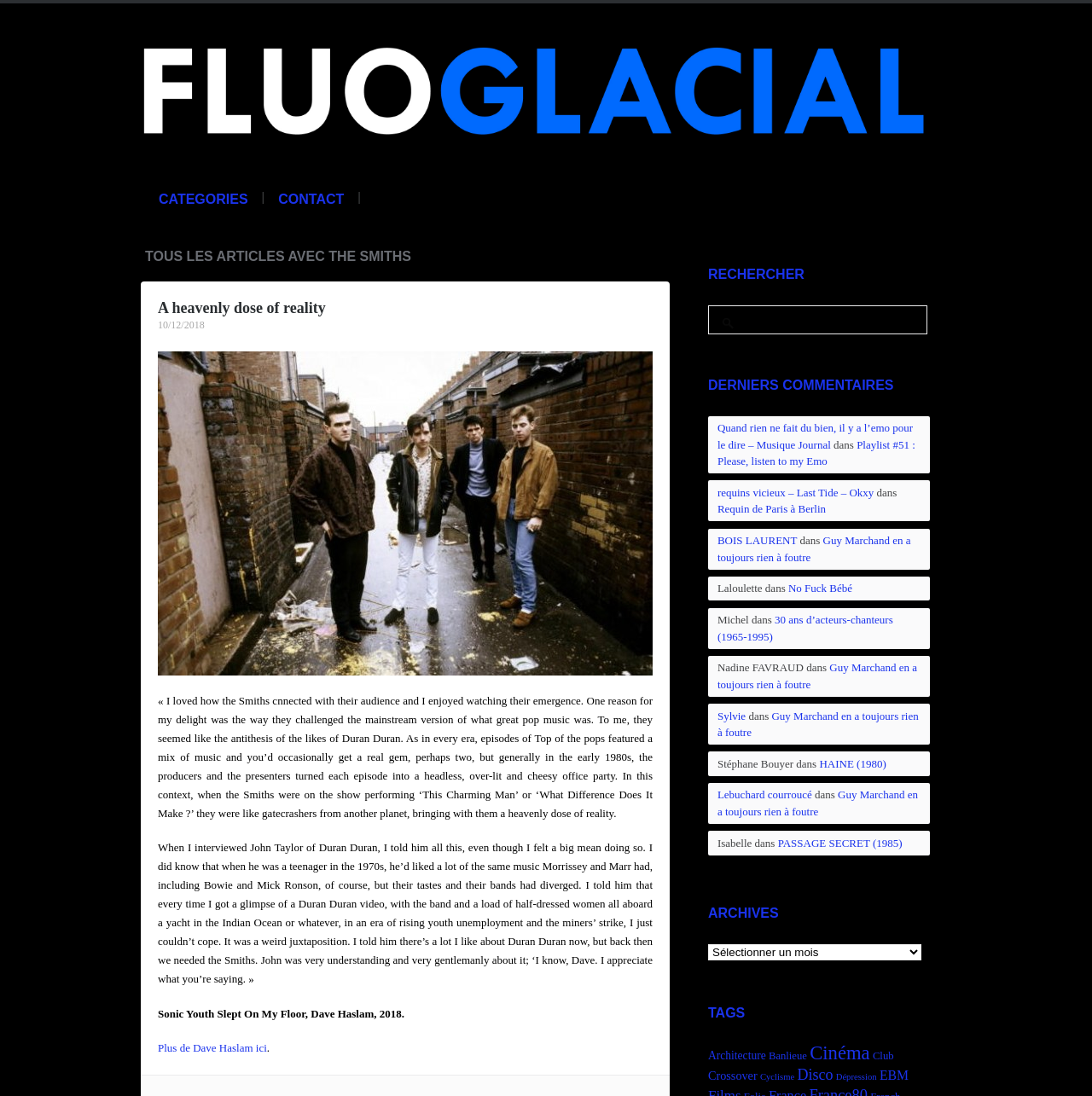What is the name of the band mentioned in the article?
Provide a fully detailed and comprehensive answer to the question.

The article mentions 'TOUS LES ARTICLES AVEC THE SMITHS' in the heading, indicating that the band being discussed is The Smiths.